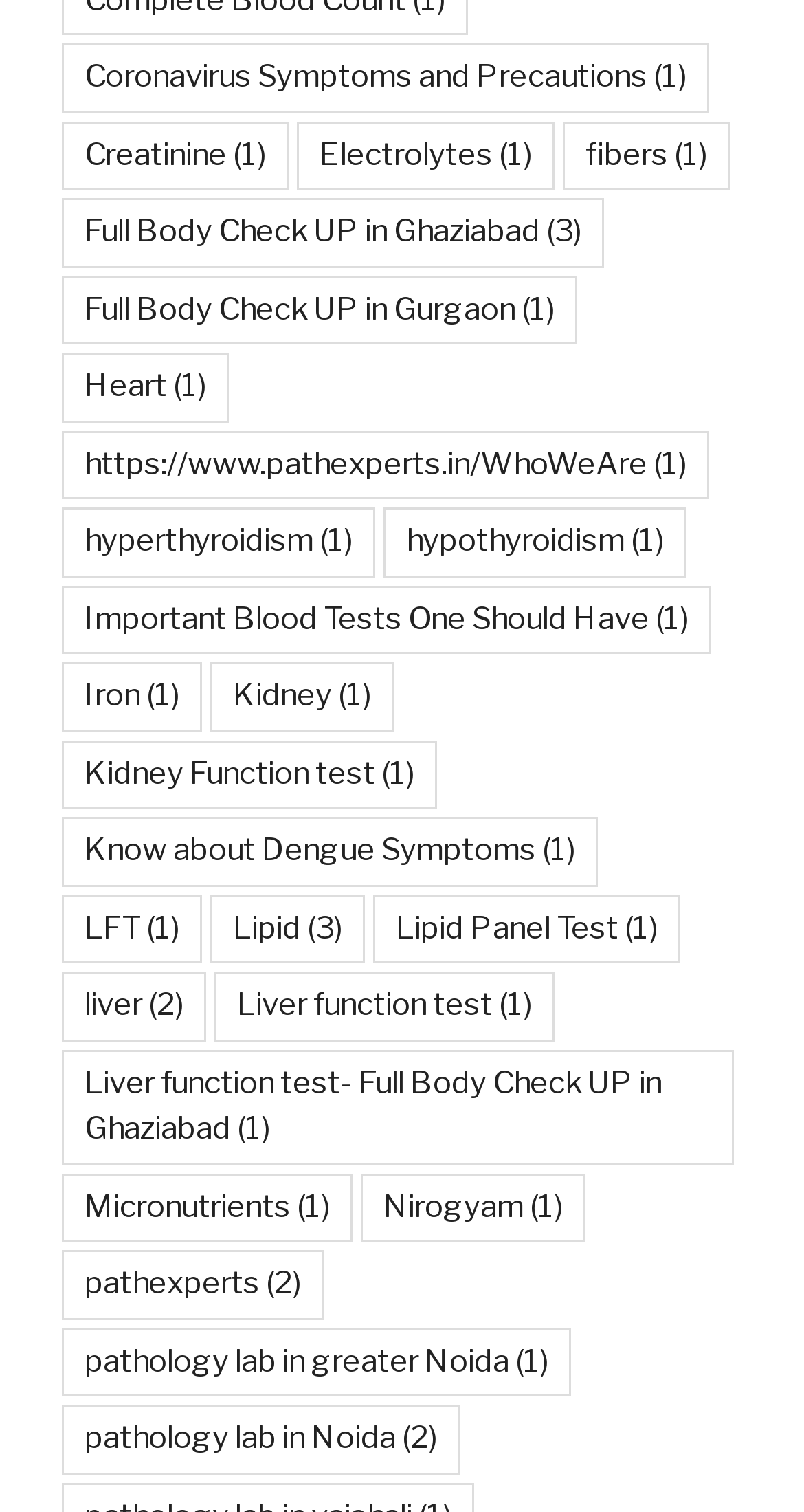Determine the bounding box of the UI element mentioned here: "pathology lab in Noida (2)". The coordinates must be in the format [left, top, right, bottom] with values ranging from 0 to 1.

[0.077, 0.929, 0.572, 0.975]